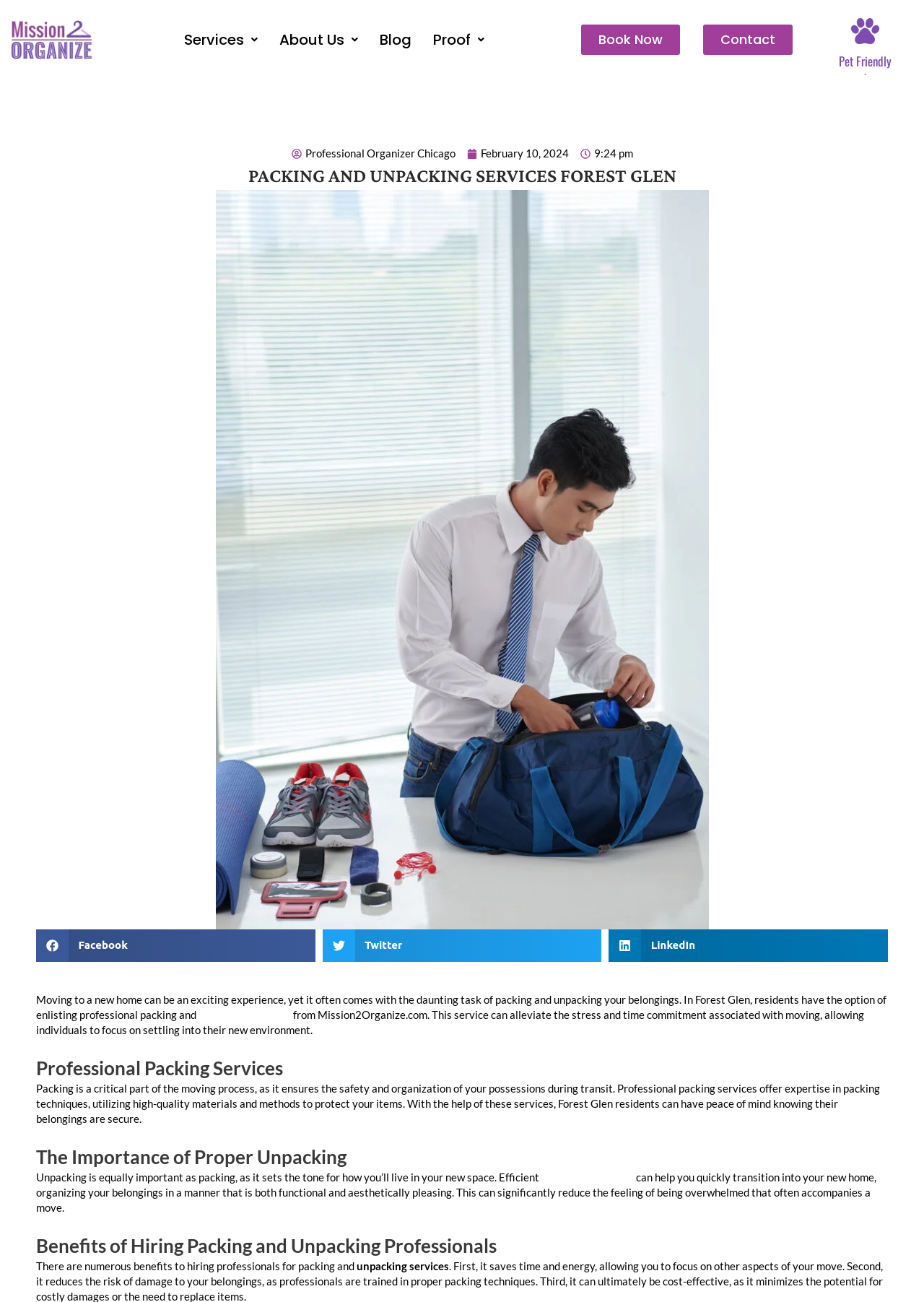Please indicate the bounding box coordinates for the clickable area to complete the following task: "Click the 'About Us' dropdown menu". The coordinates should be specified as four float numbers between 0 and 1, i.e., [left, top, right, bottom].

[0.291, 0.017, 0.399, 0.045]